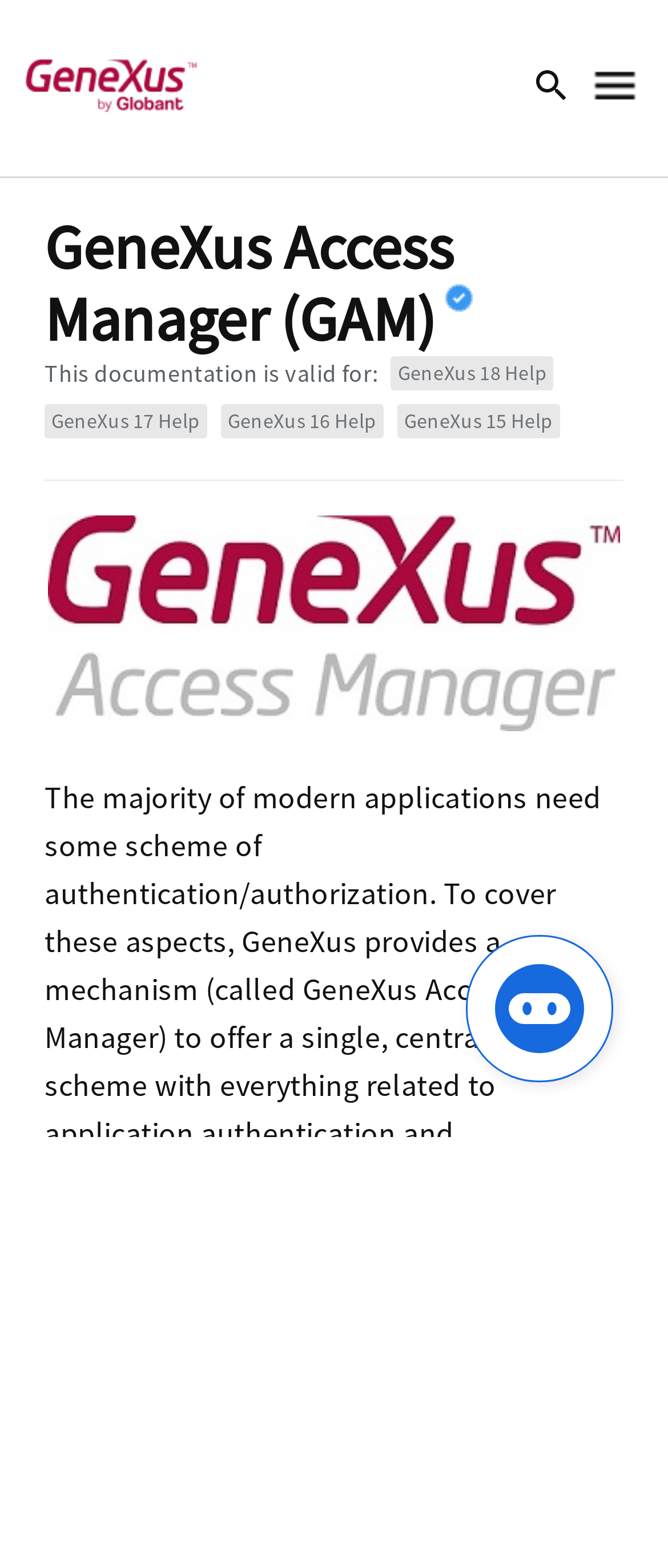Describe in detail what you see on the webpage.

The webpage is about GeneXus Access Manager (GAM), a mechanism for application authentication and authorization. At the top, there is a disabled submit button on the left and a link on the right. Below them, there are two images side by side. 

On the left side, there is a link to "GeneXus Access Manager (GAM)" followed by a static text "Table of contents". Below them, there is a link to "Official Content" with an accompanying image. 

Further down, there is a static text "This documentation is valid for:" followed by four links to different versions of GeneXus Help, ranging from 15 to 18. 

Below these links, there is a horizontal separator line. Underneath, there is a link to "GAM logo" with an accompanying image. 

The main content of the page starts with a static text describing the purpose of GeneXus Access Manager. It continues with another static text that explains what GAM provides. There is a link to "GAM API" in the middle of the text. 

At the bottom, there is a link to "Ask here!" with an accompanying image.